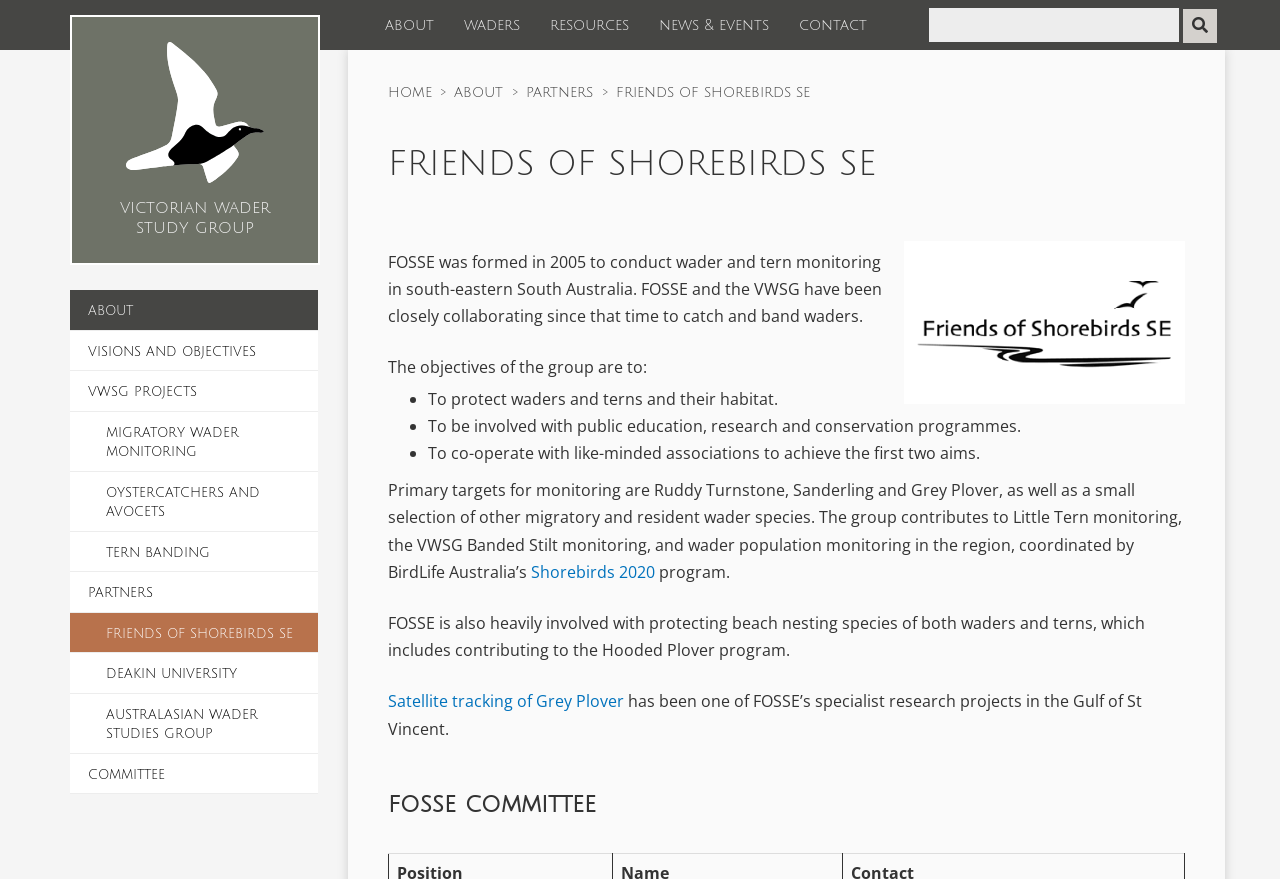Determine the bounding box for the HTML element described here: "name="s"". The coordinates should be given as [left, top, right, bottom] with each number being a float between 0 and 1.

[0.726, 0.009, 0.921, 0.048]